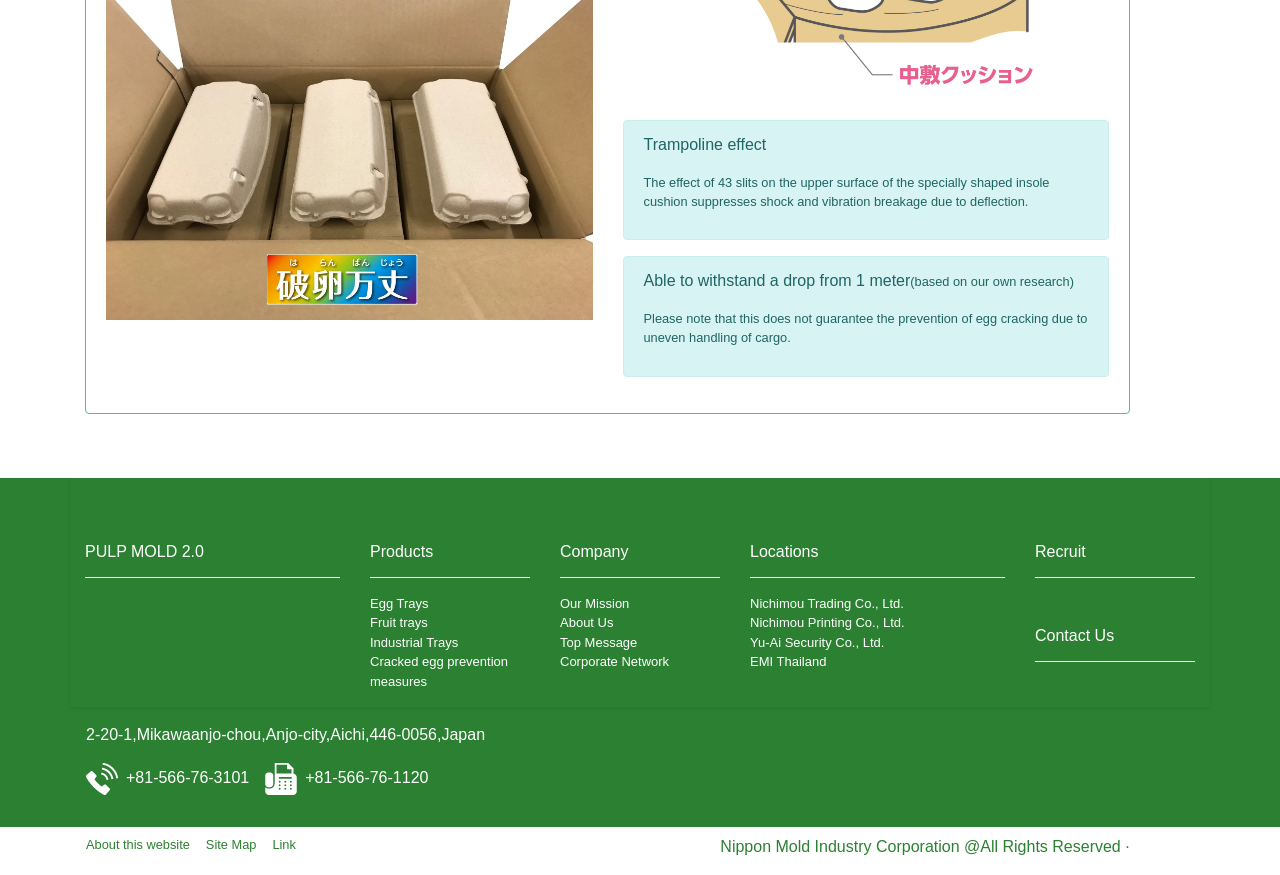Respond concisely with one word or phrase to the following query:
What is the company's mission?

Not specified